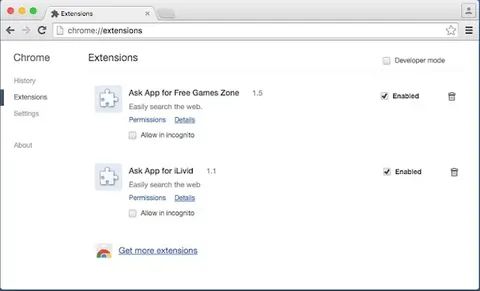How many extensions are listed?
Answer the question with a single word or phrase derived from the image.

Two